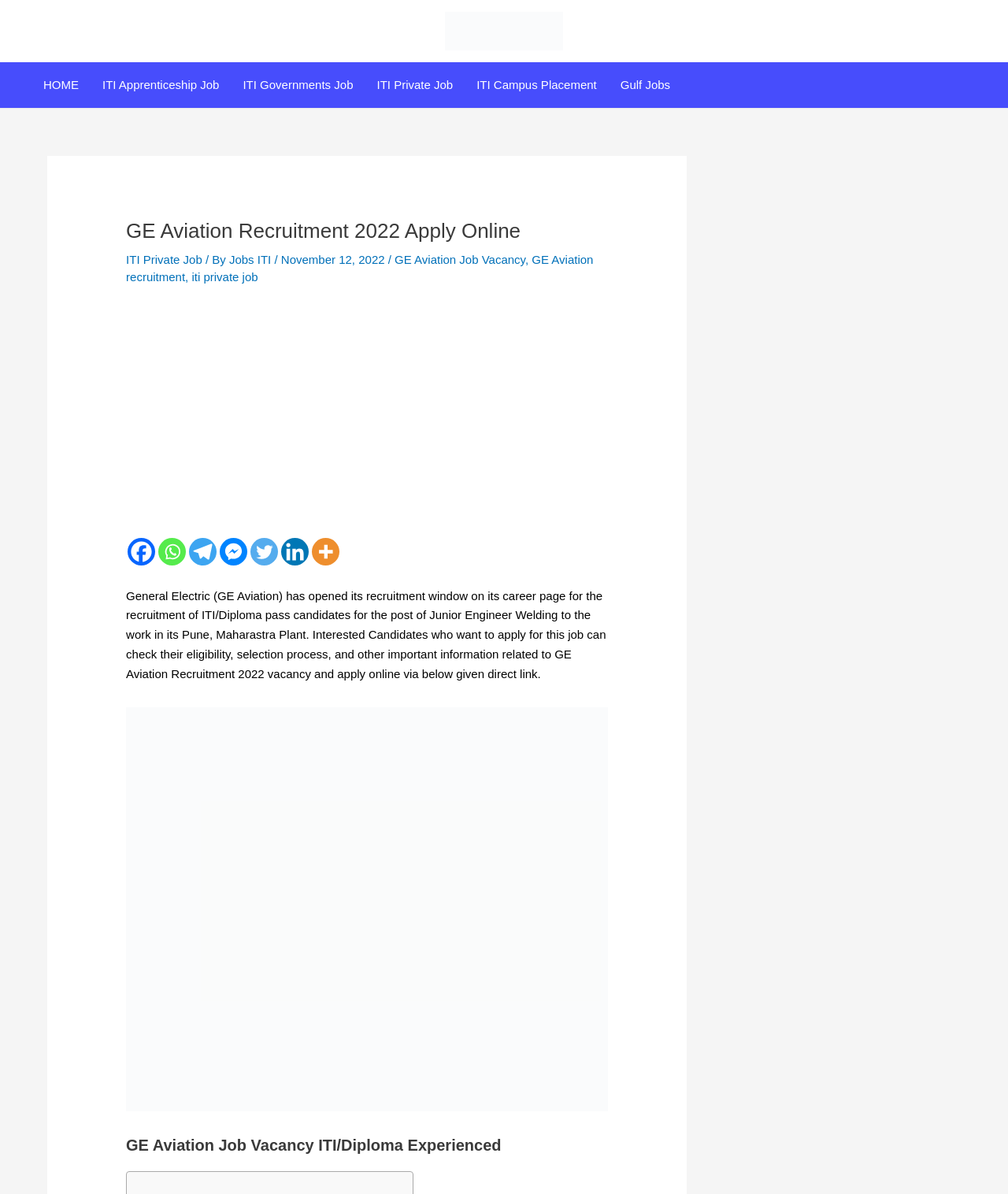Find the bounding box coordinates of the element I should click to carry out the following instruction: "Read more about GE Aviation Recruitment 2022".

[0.125, 0.493, 0.601, 0.57]